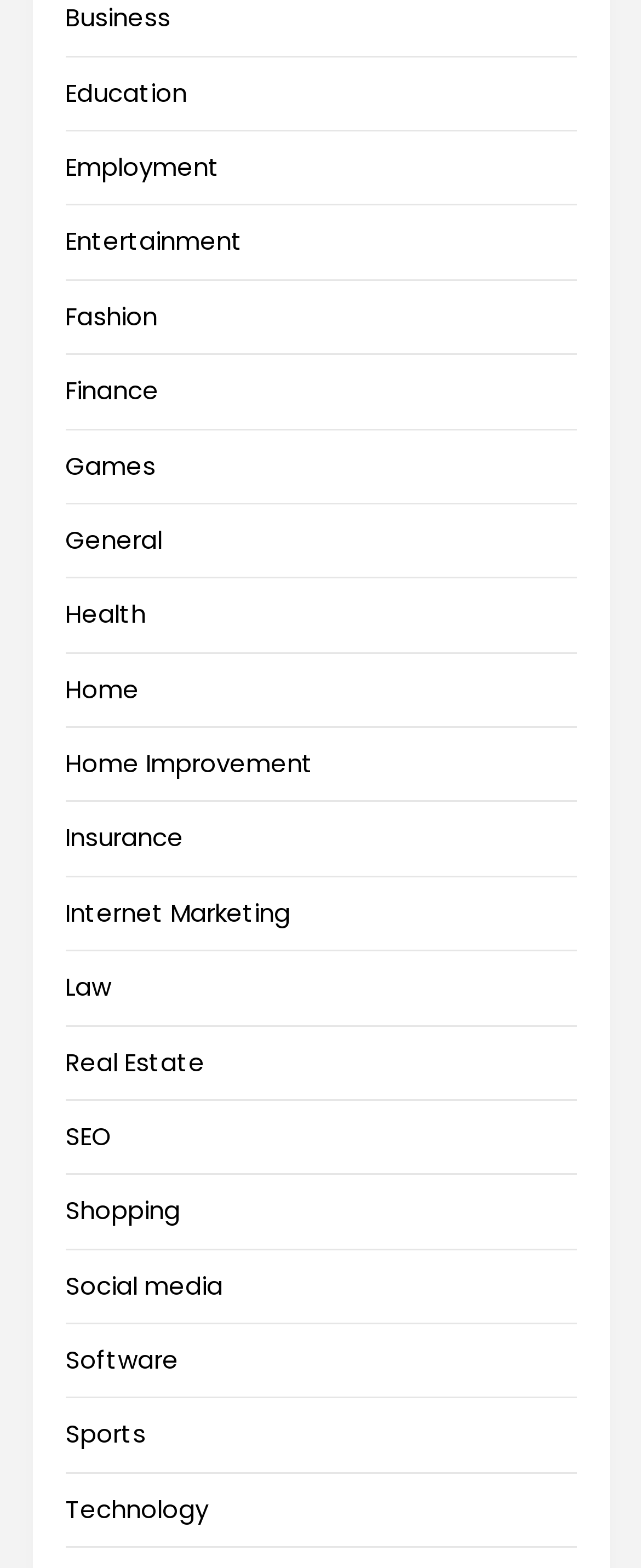How many categories are available?
Provide a one-word or short-phrase answer based on the image.

22